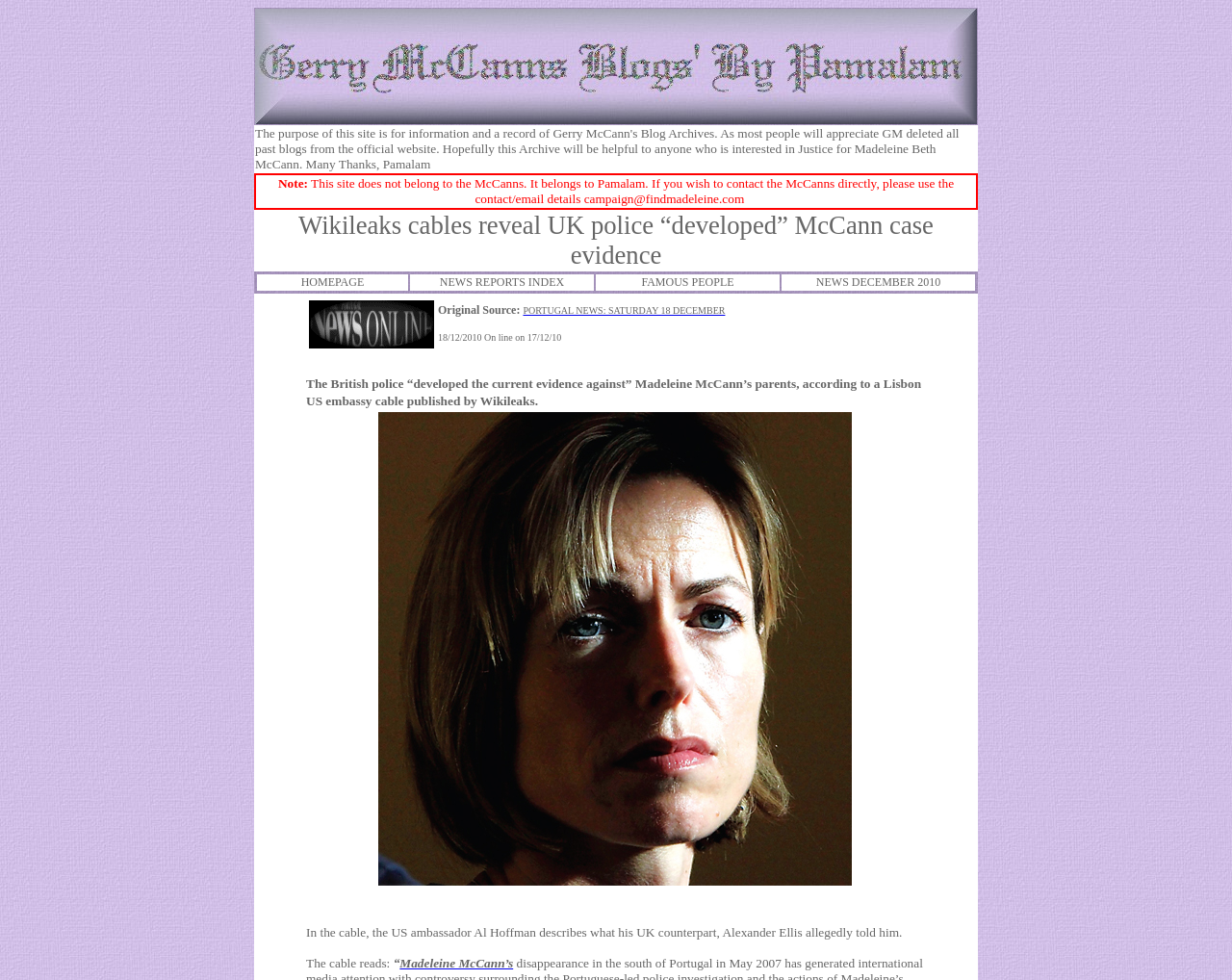Summarize the webpage in an elaborate manner.

This webpage appears to be a blog or archive dedicated to the case of Madeleine McCann, a British toddler who went missing in 2007. The page has a simple layout with a prominent image at the top, taking up about one-fifth of the screen.

Below the image, there is a brief introduction to the purpose of the site, which is to provide information and a record of Gerry McCann's blog archives. The introduction is followed by a note stating that the site does not belong to the McCanns, but rather to Pamalam, and provides contact information for those who wish to reach out to the McCanns directly.

The main content of the page is divided into sections, with the first section featuring a headline that reads "Wikileaks cables reveal UK police “developed” McCann case evidence." This section takes up about one-quarter of the screen.

Below this section, there is a navigation menu with links to various pages, including the homepage, news reports index, famous people, and news from December 2010. Each link is separated by a small gap, and the menu takes up about one-fifth of the screen.

The main content of the page continues with a news article from Portugal News, dated December 18, 2010. The article is divided into paragraphs, with the first paragraph describing the content of a Wikileaks cable. The cable allegedly reveals that the UK police developed evidence in the McCann case. The article continues with quotes from the cable, including a statement from the US ambassador Al Hoffman describing what his UK counterpart, Alexander Ellis, told him.

Throughout the page, there are several links and images, including a small icon next to some of the links. The overall design of the page is simple and easy to navigate, with a focus on providing information and news related to the Madeleine McCann case.